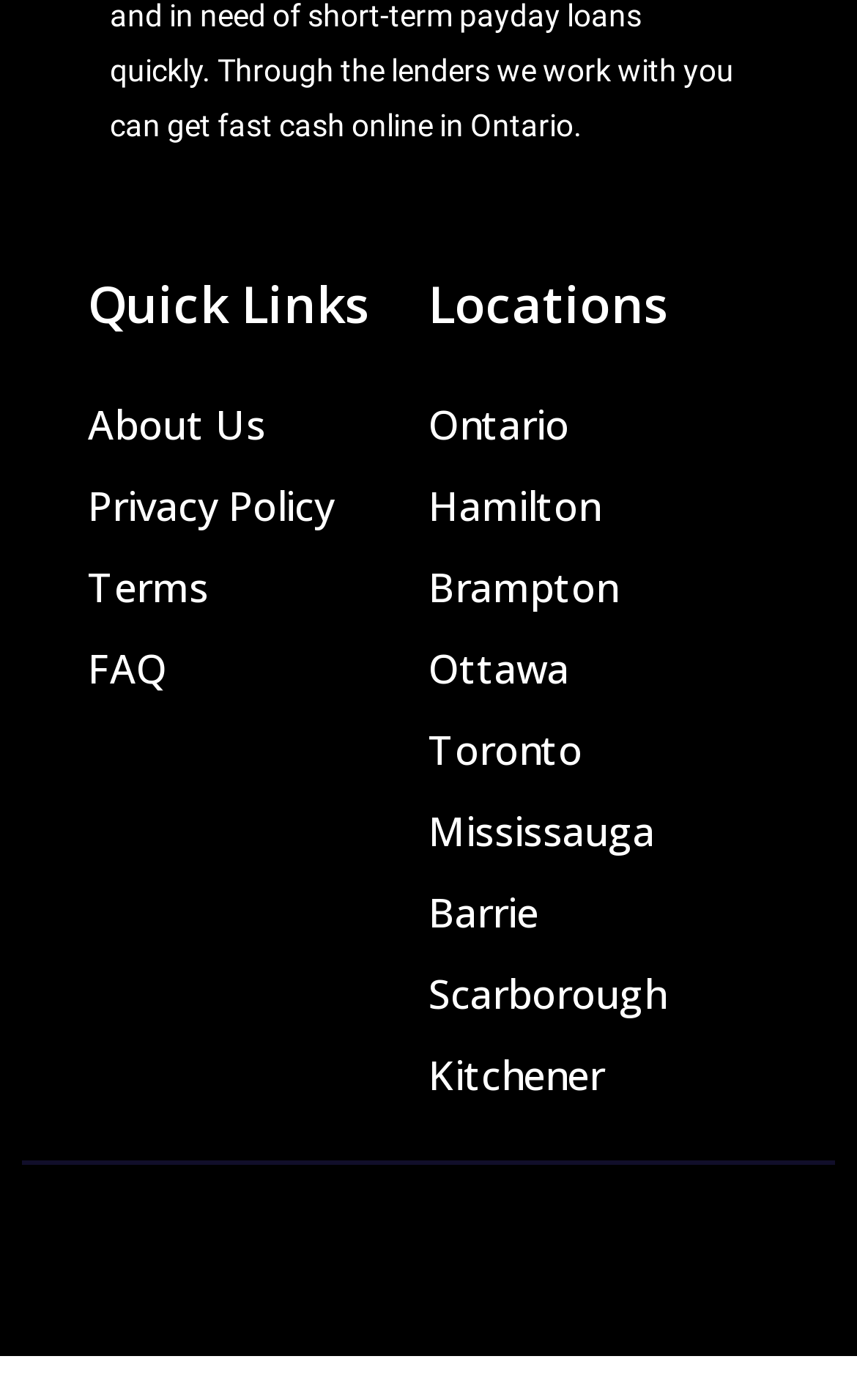Determine the bounding box coordinates of the section I need to click to execute the following instruction: "View the gallery". Provide the coordinates as four float numbers between 0 and 1, i.e., [left, top, right, bottom].

None